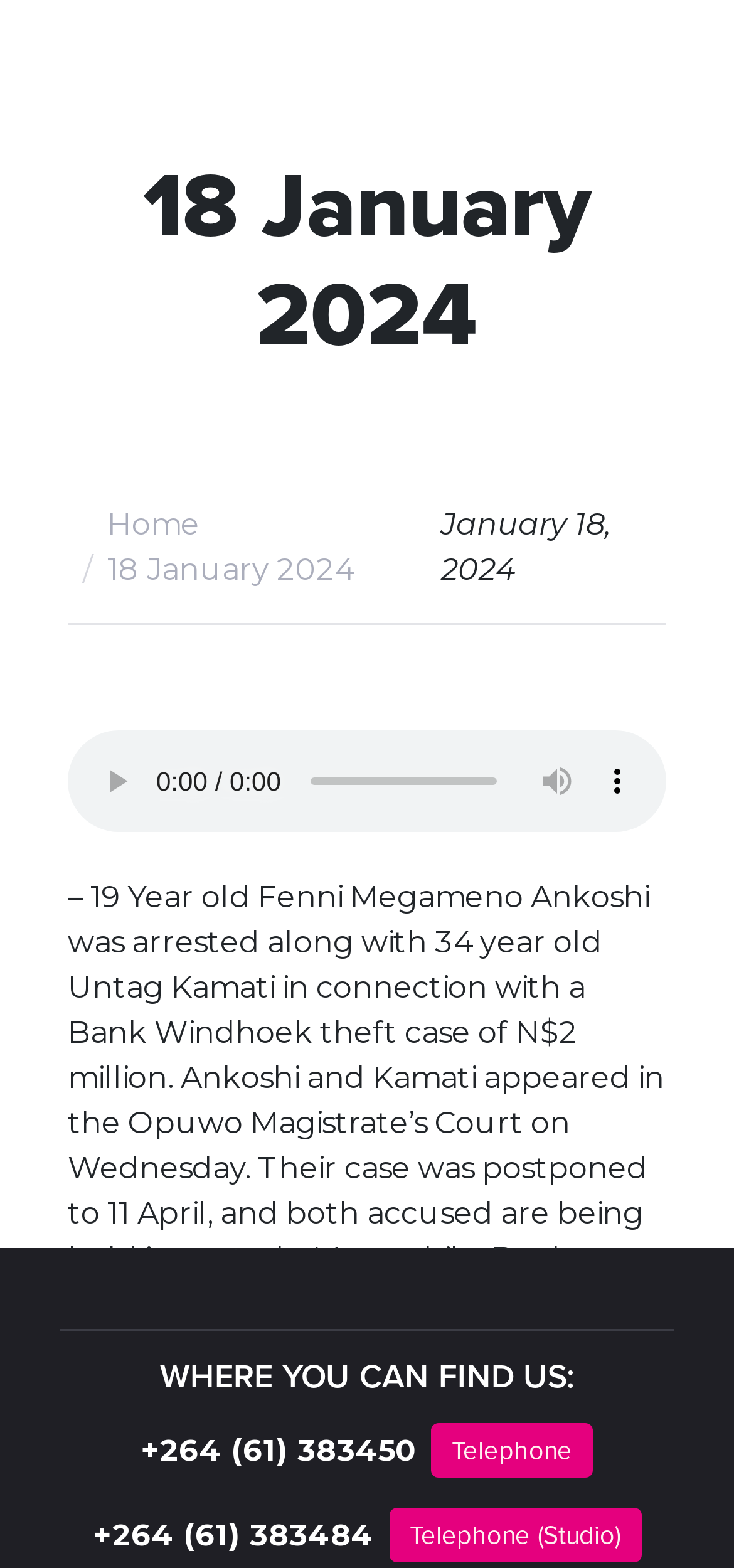Describe all the key features and sections of the webpage thoroughly.

The webpage appears to be a news article page from 99FM, a radio station. At the top, there is a main heading displaying the date "18 January 2024". Below the date, there is a navigation breadcrumb section with a "home" link accompanied by a small "home-outline" icon. 

To the right of the breadcrumb section, there is an emphasis section displaying the date "January 18, 2024" in a slightly different format. 

Below these elements, there is a figure section containing audio controls. The audio controls include a disabled "play" button, a disabled horizontal slider for scrubbing through the audio, a disabled "mute" button, and a "show more media controls" button that opens a menu.

The main content of the webpage is a news article, which occupies most of the page. The article's text describes the arrest of two individuals, Fenni Megameno Ankoshi and Untag Kamati, in connection with a Bank Windhoek theft case. The article provides details about their court appearance and the reward offered by Bank Windhoek for information leading to the apprehension of a third suspect.

At the bottom of the page, there is a section with a heading "WHERE YOU CAN FIND US:" followed by a telephone number link "+264 (61) 383450 Telephone".